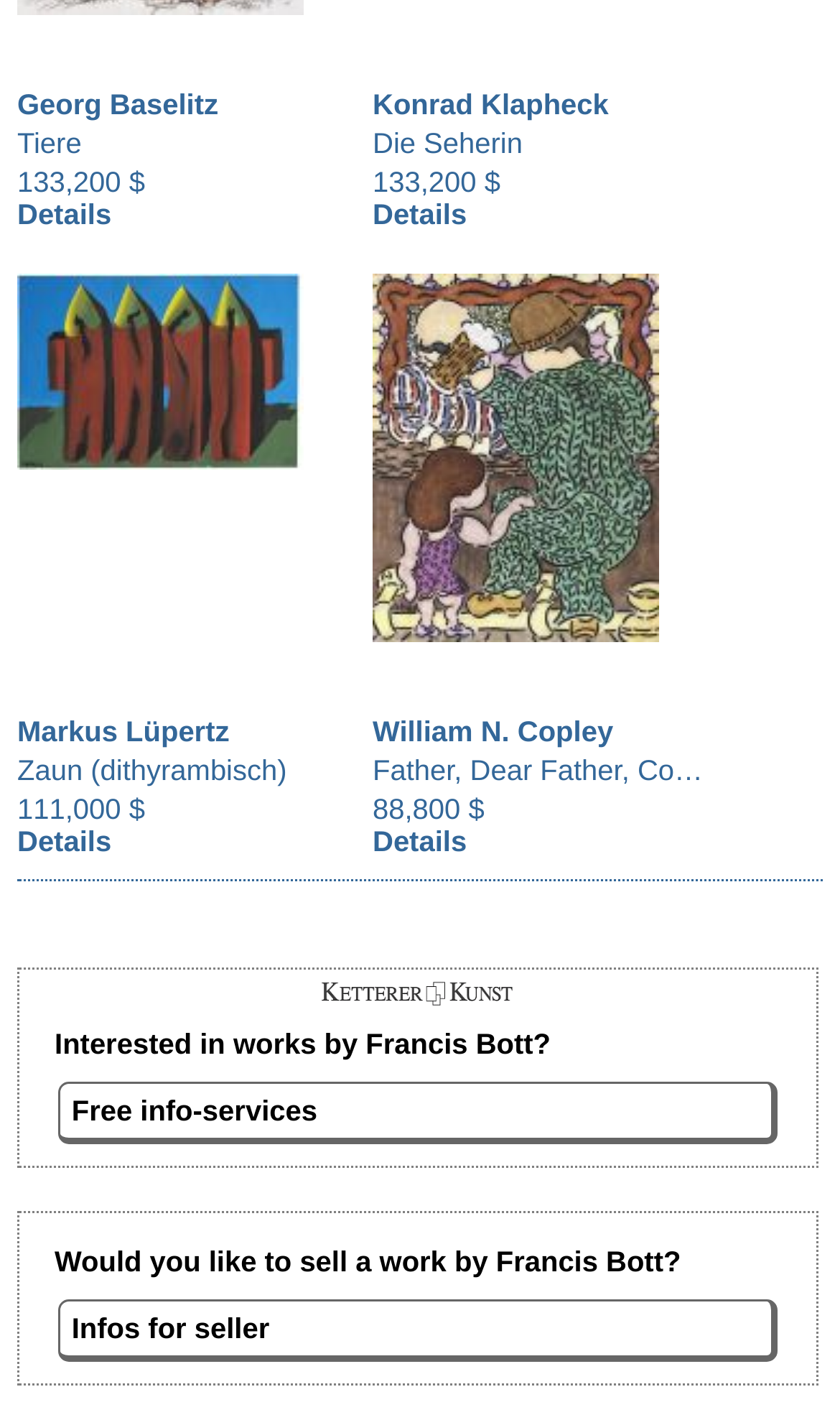Please identify the bounding box coordinates of the element's region that I should click in order to complete the following instruction: "View details of Georg Baselitz". The bounding box coordinates consist of four float numbers between 0 and 1, i.e., [left, top, right, bottom].

[0.021, 0.063, 0.26, 0.086]